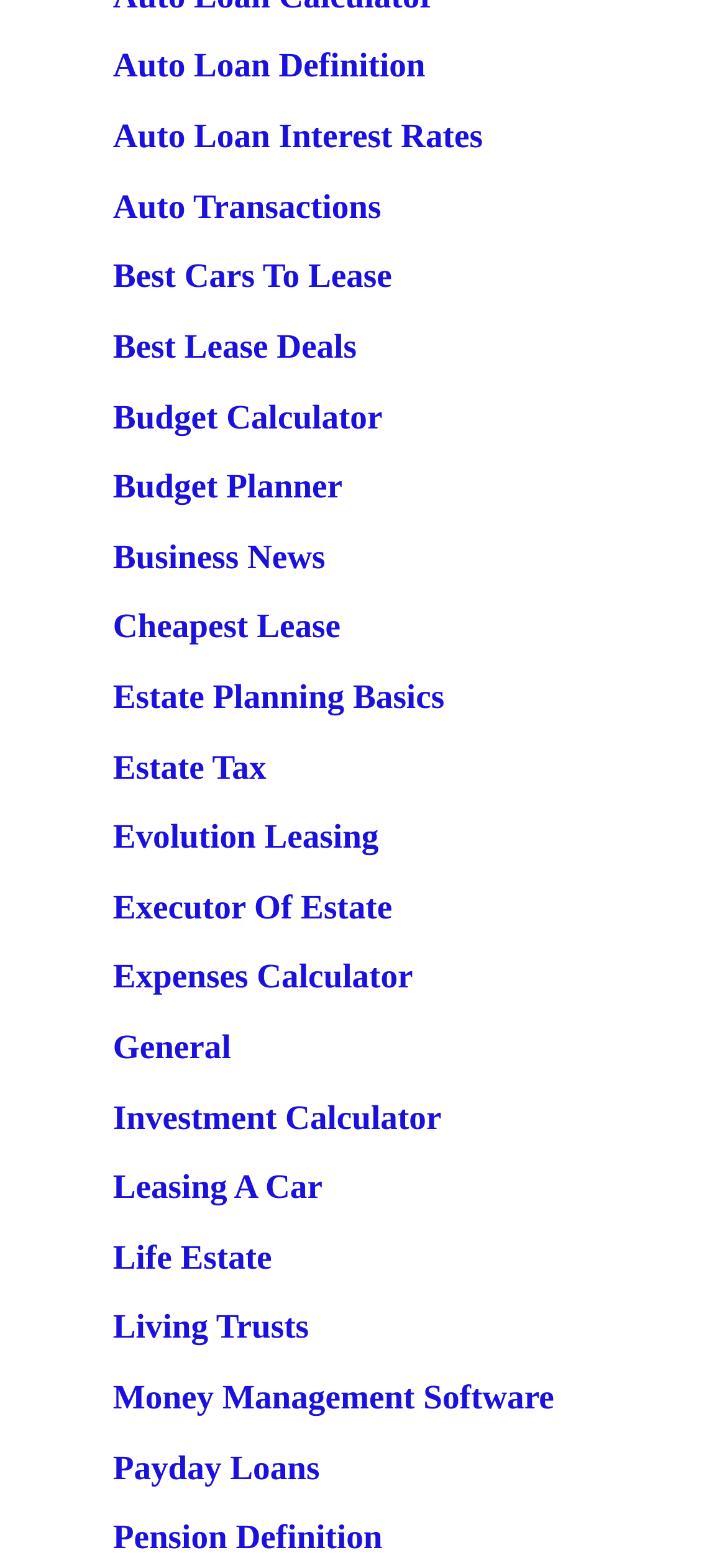Specify the bounding box coordinates of the element's area that should be clicked to execute the given instruction: "Check investment calculator". The coordinates should be four float numbers between 0 and 1, i.e., [left, top, right, bottom].

[0.155, 0.701, 0.607, 0.724]